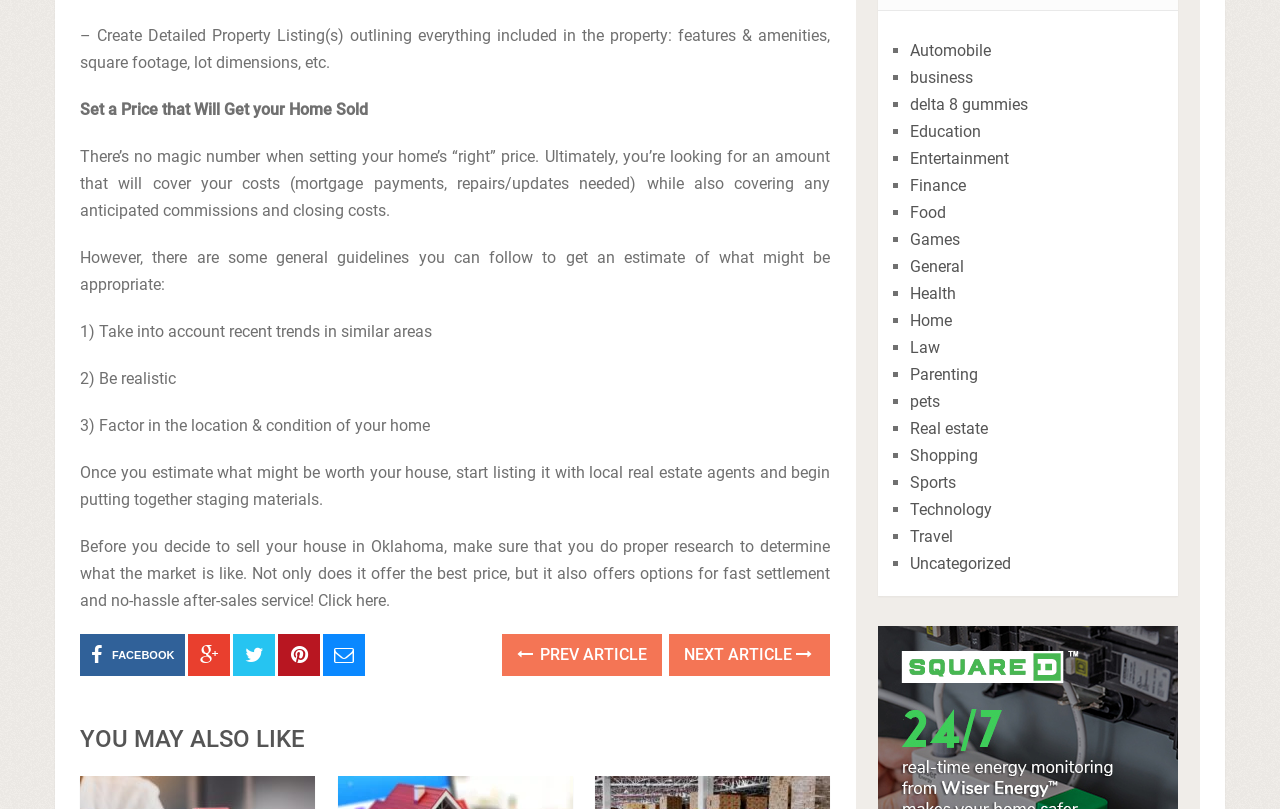What categories of articles are listed at the bottom of the webpage?
Based on the image, answer the question with as much detail as possible.

The webpage lists various categories of articles at the bottom, including Automobile, Business, Education, Entertainment, and many others. This suggests that the webpage is a portal that provides access to a wide range of articles across different categories.